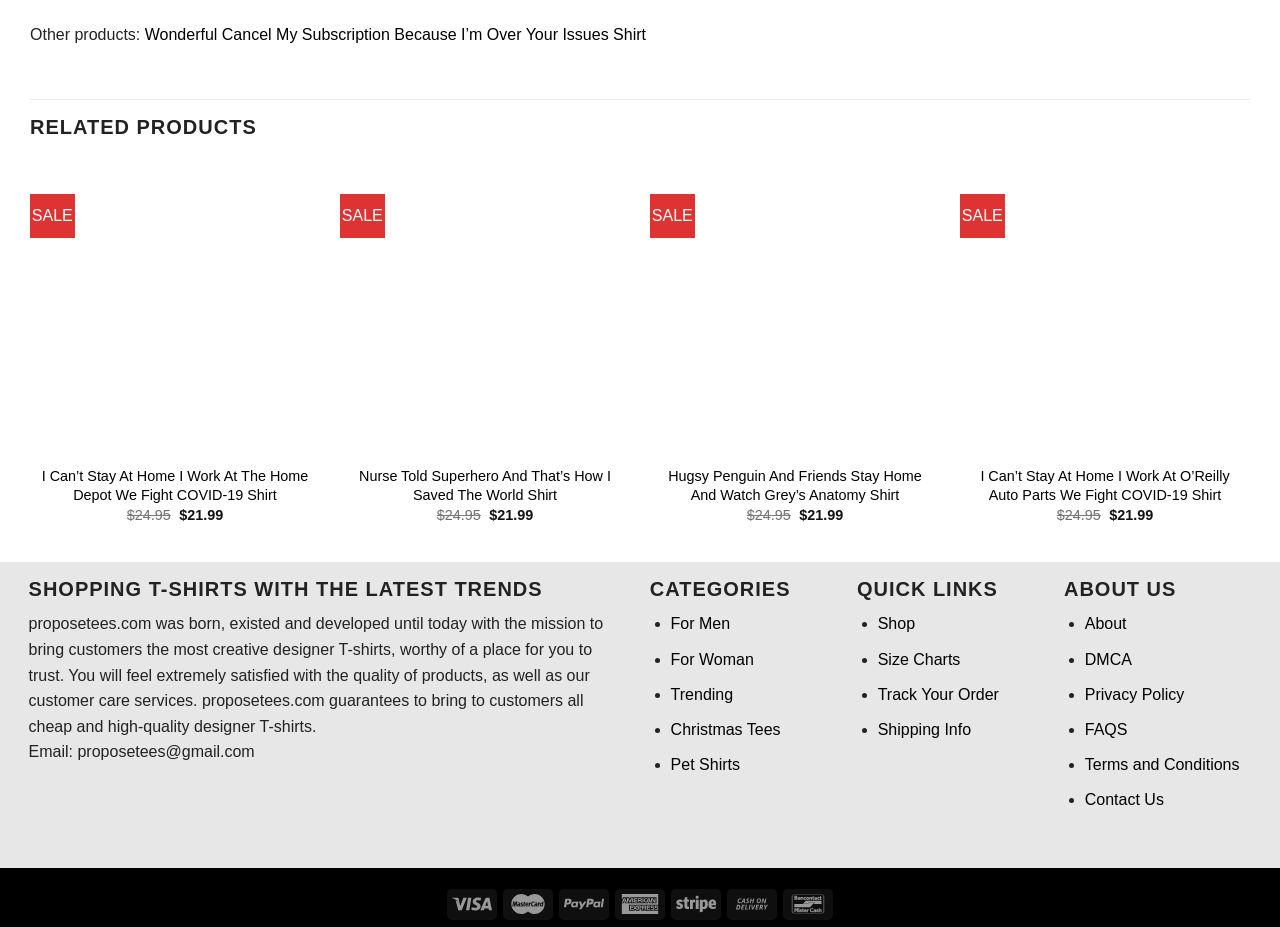Bounding box coordinates are specified in the format (top-left x, top-left y, bottom-right x, bottom-right y). All values are floating point numbers bounded between 0 and 1. Please provide the bounding box coordinate of the region this sentence describes: FAQS

[0.847, 0.778, 0.881, 0.796]